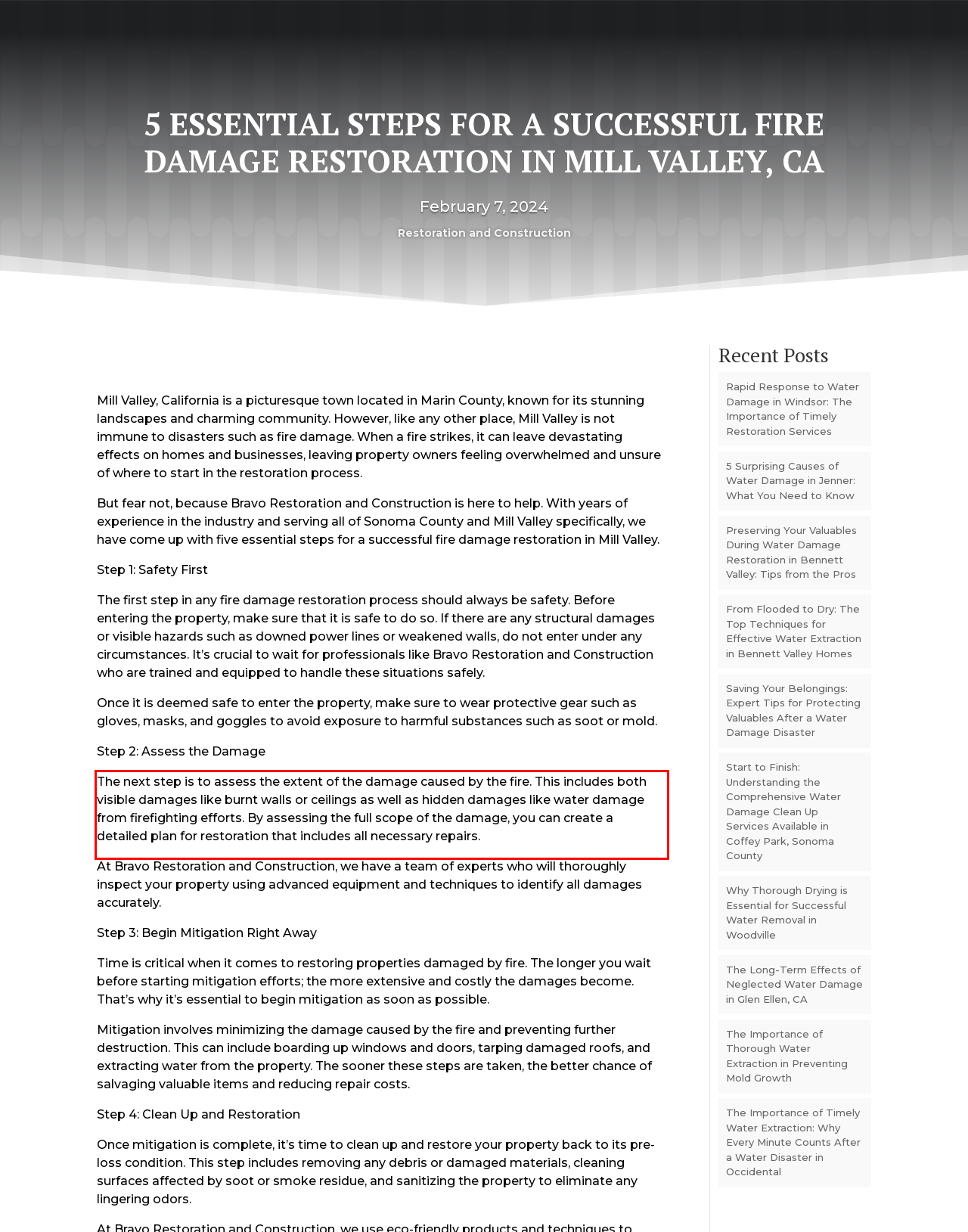Given a webpage screenshot with a red bounding box, perform OCR to read and deliver the text enclosed by the red bounding box.

The next step is to assess the extent of the damage caused by the fire. This includes both visible damages like burnt walls or ceilings as well as hidden damages like water damage from firefighting efforts. By assessing the full scope of the damage, you can create a detailed plan for restoration that includes all necessary repairs.